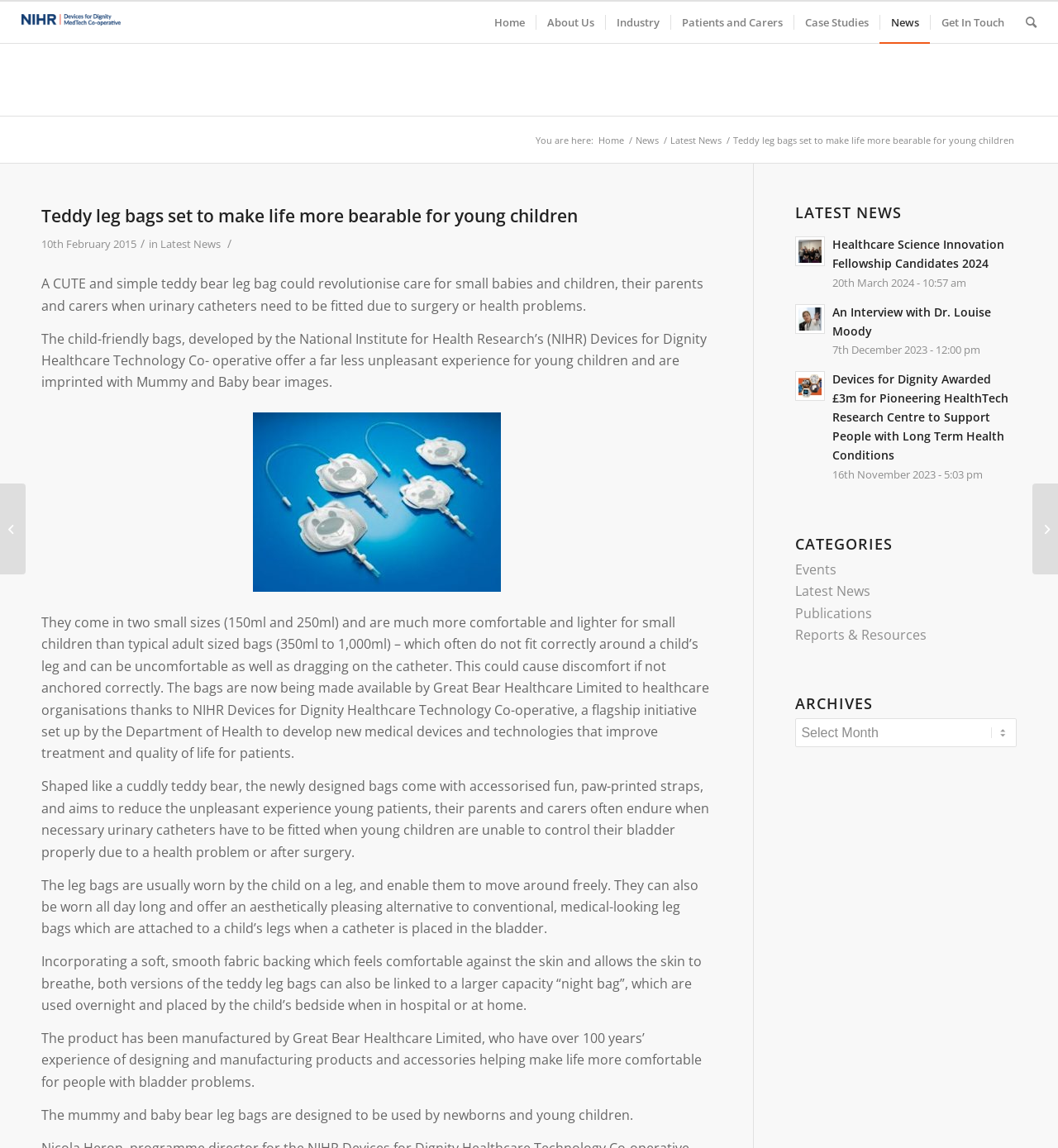Please give a one-word or short phrase response to the following question: 
What is the size range of the teddy leg bags?

150ml and 250ml